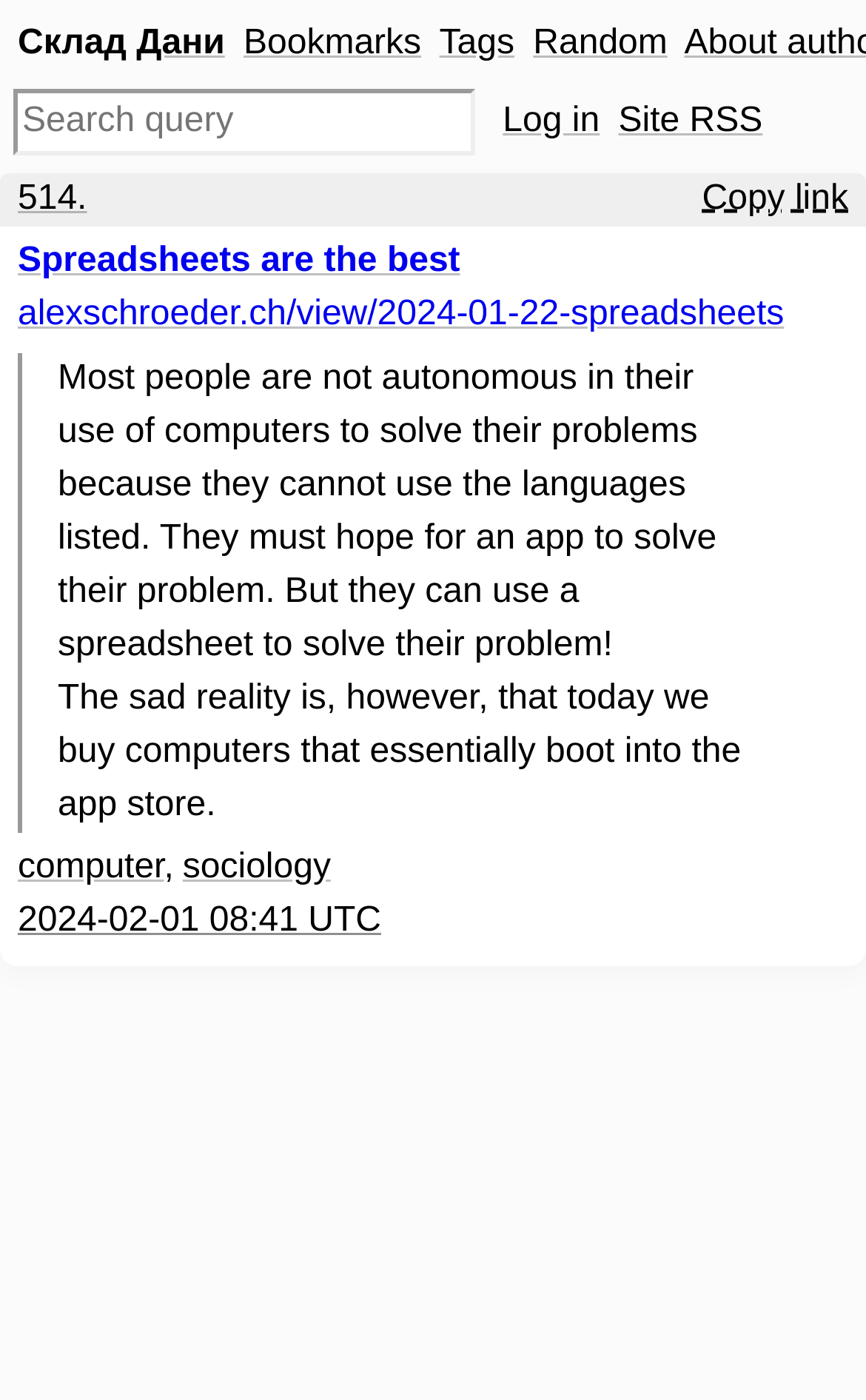Analyze the image and provide a detailed answer to the question: How many links are in the top navigation?

I looked at the top navigation section and found four links: 'Дани', 'Bookmarks', 'Tags', and 'Random'.